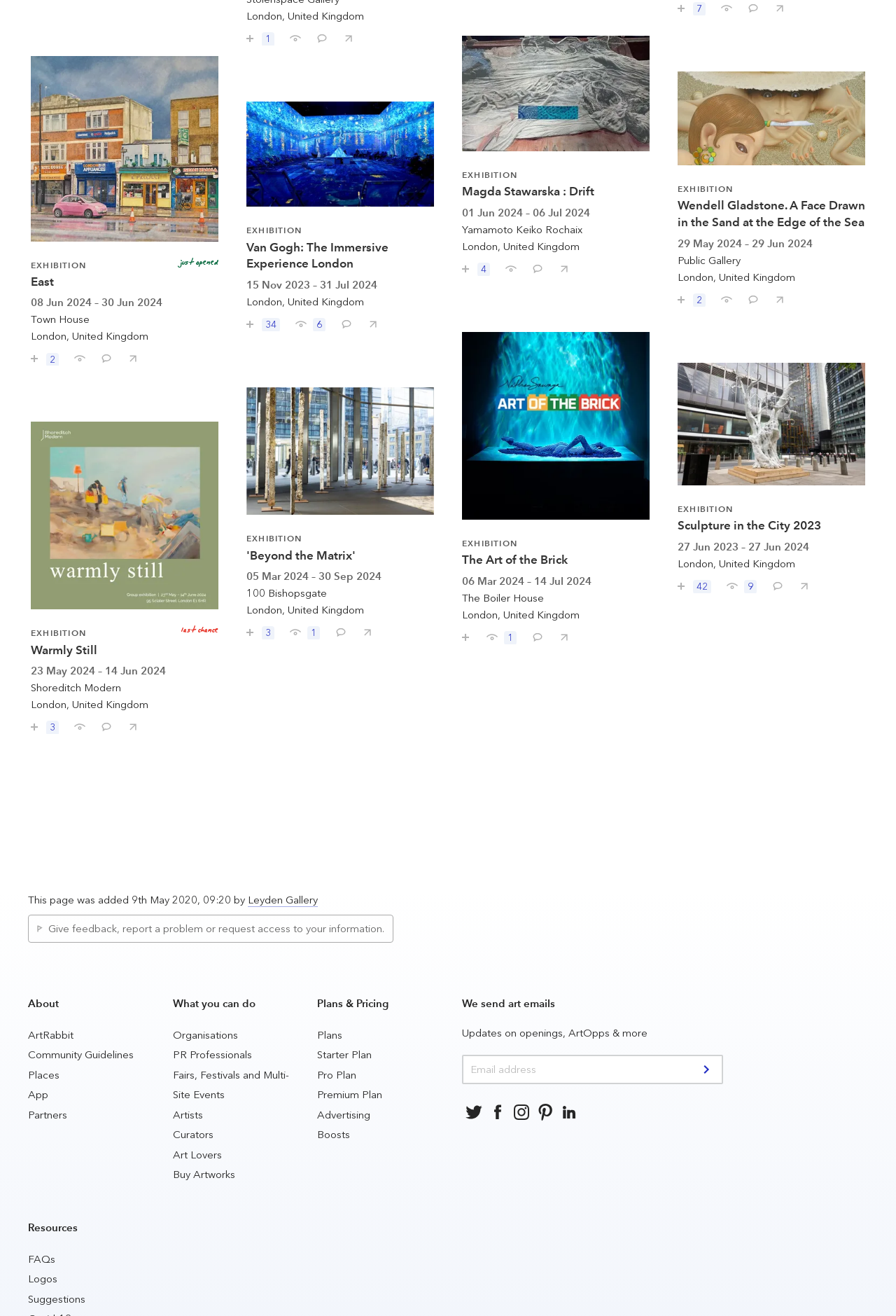Provide the bounding box coordinates for the area that should be clicked to complete the instruction: "Click on the 'Place Your Order' link".

None